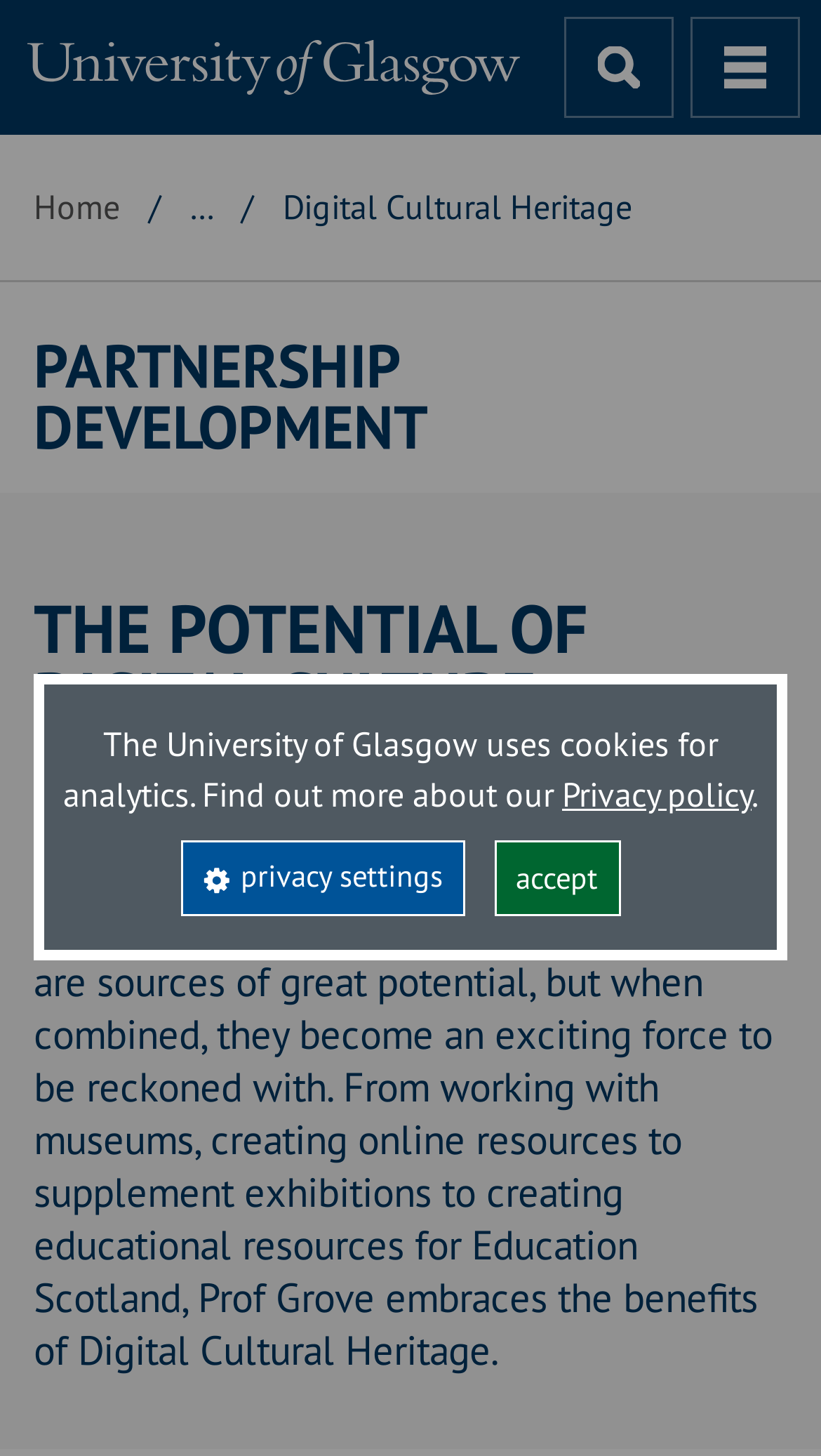Kindly determine the bounding box coordinates for the clickable area to achieve the given instruction: "go to University of Glasgow homepage".

[0.0, 0.0, 0.6, 0.093]